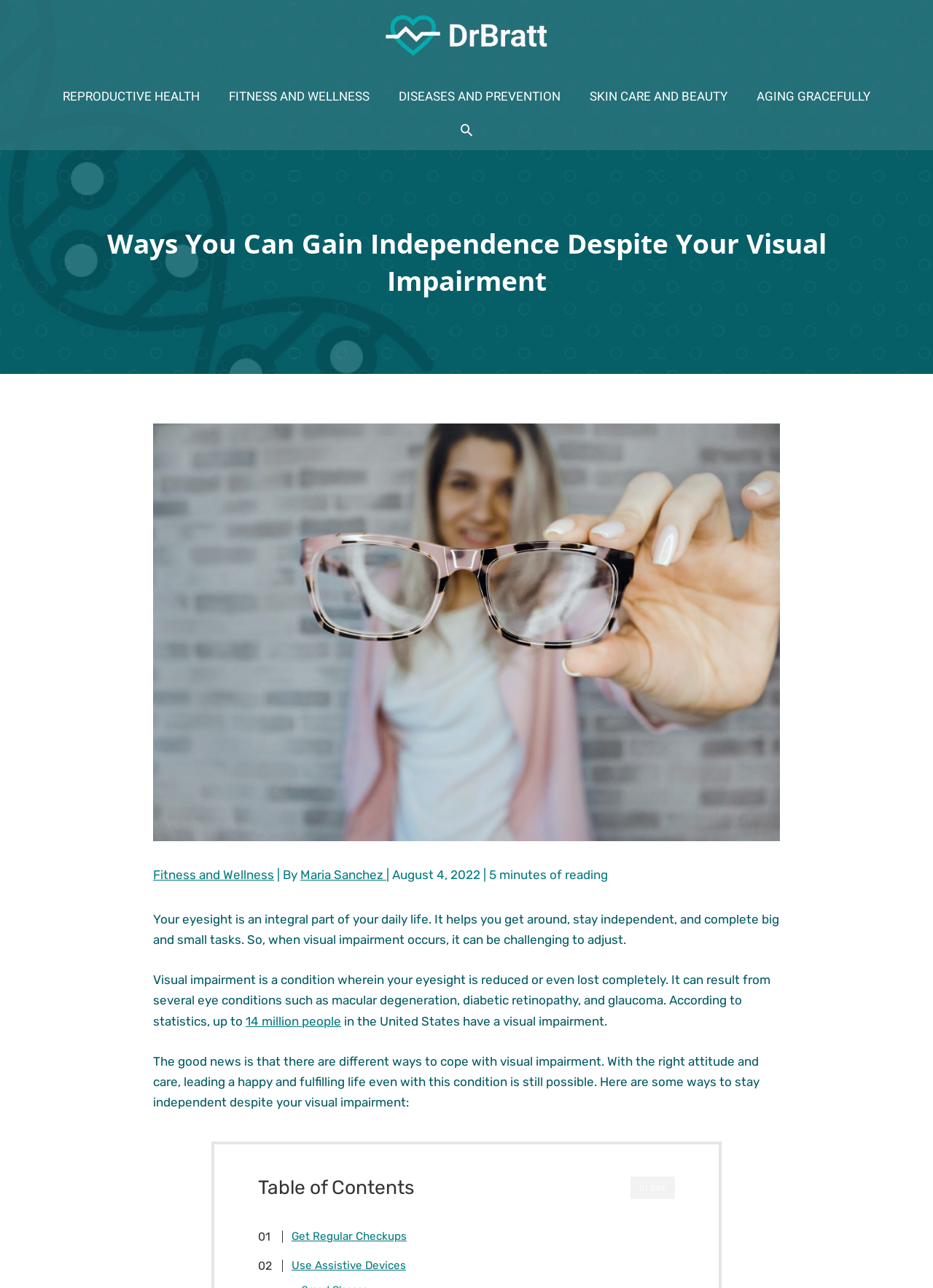Using the element description: "Aging Gracefully", determine the bounding box coordinates for the specified UI element. The coordinates should be four float numbers between 0 and 1, [left, top, right, bottom].

[0.795, 0.056, 0.948, 0.095]